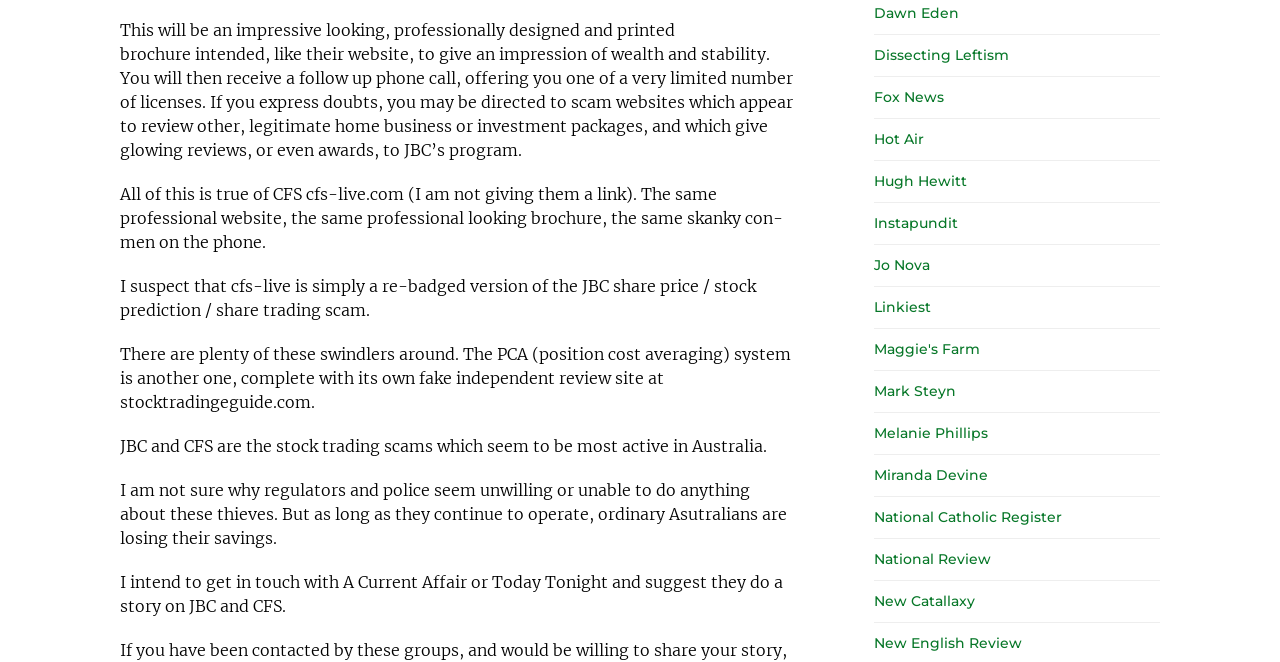What is the author's intention?
Please describe in detail the information shown in the image to answer the question.

The author's intention seems to be to expose the scams and warn people about them, as evident from the text content which describes the scams and their tactics, and also mentions the author's plan to contact a TV show to do a story on these scams.